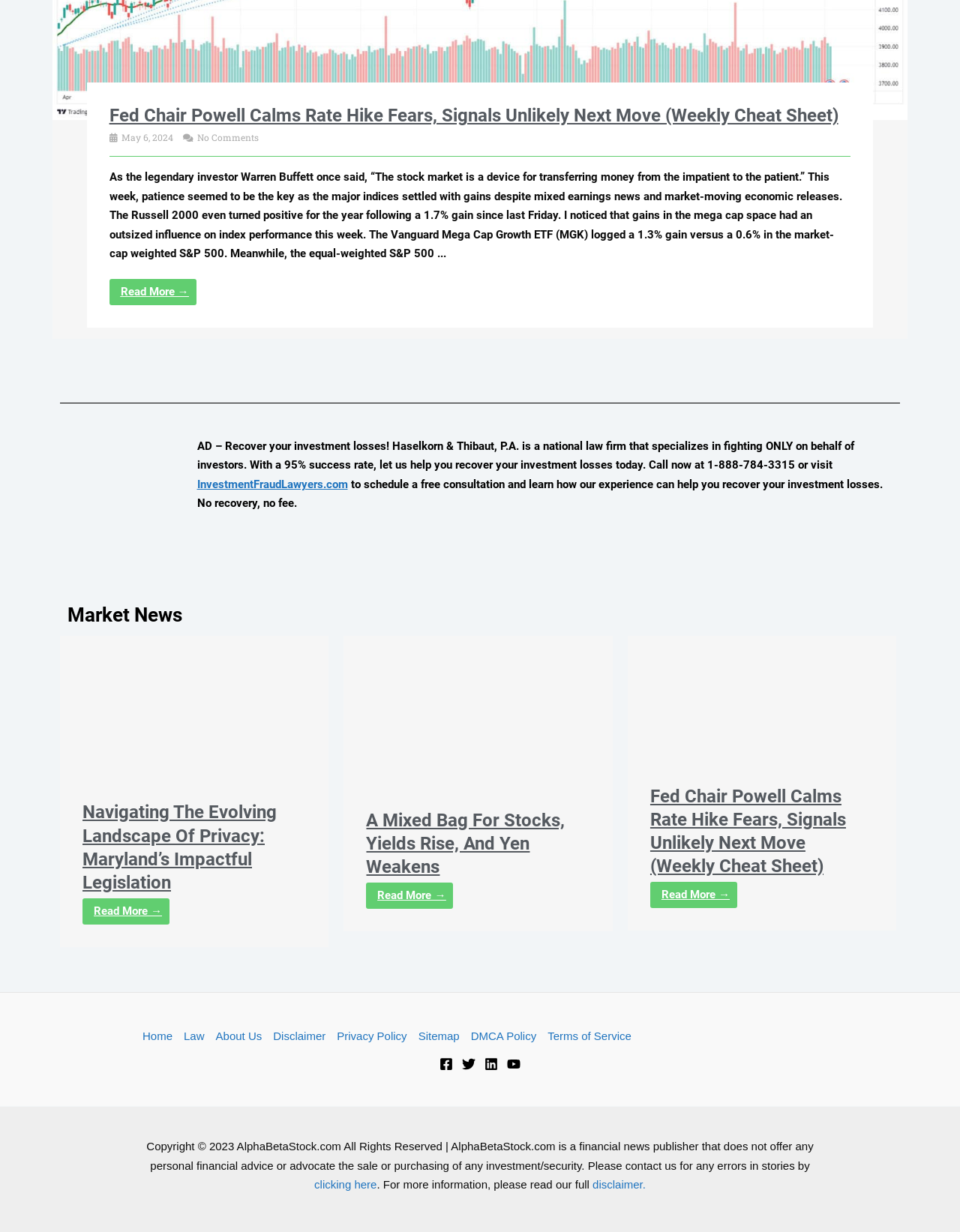Please indicate the bounding box coordinates of the element's region to be clicked to achieve the instruction: "Read the disclaimer". Provide the coordinates as four float numbers between 0 and 1, i.e., [left, top, right, bottom].

[0.279, 0.833, 0.345, 0.849]